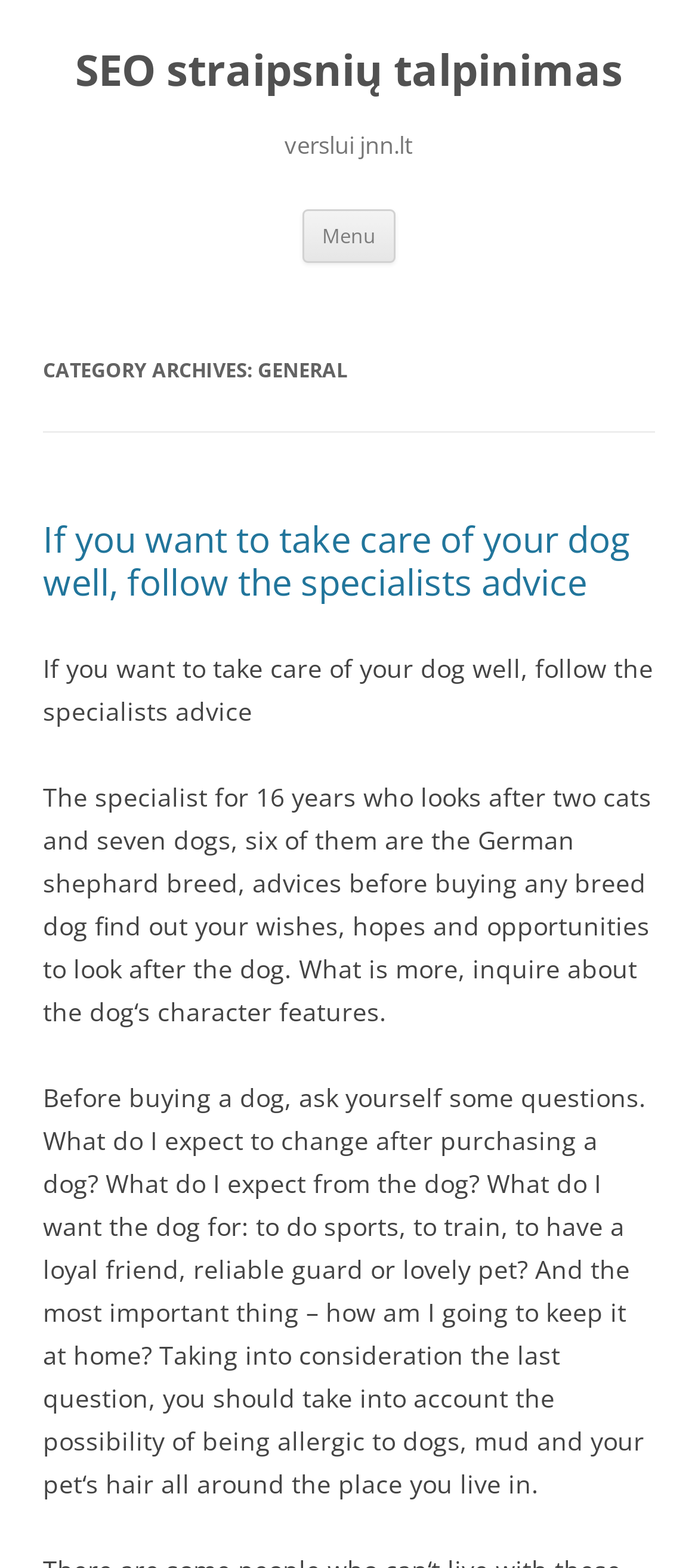What is the category of the archives?
Offer a detailed and exhaustive answer to the question.

The category of the archives can be determined by looking at the heading 'CATEGORY ARCHIVES: GENERAL' which is a subheading of the main heading 'SEO straipsnių talpinimas'.